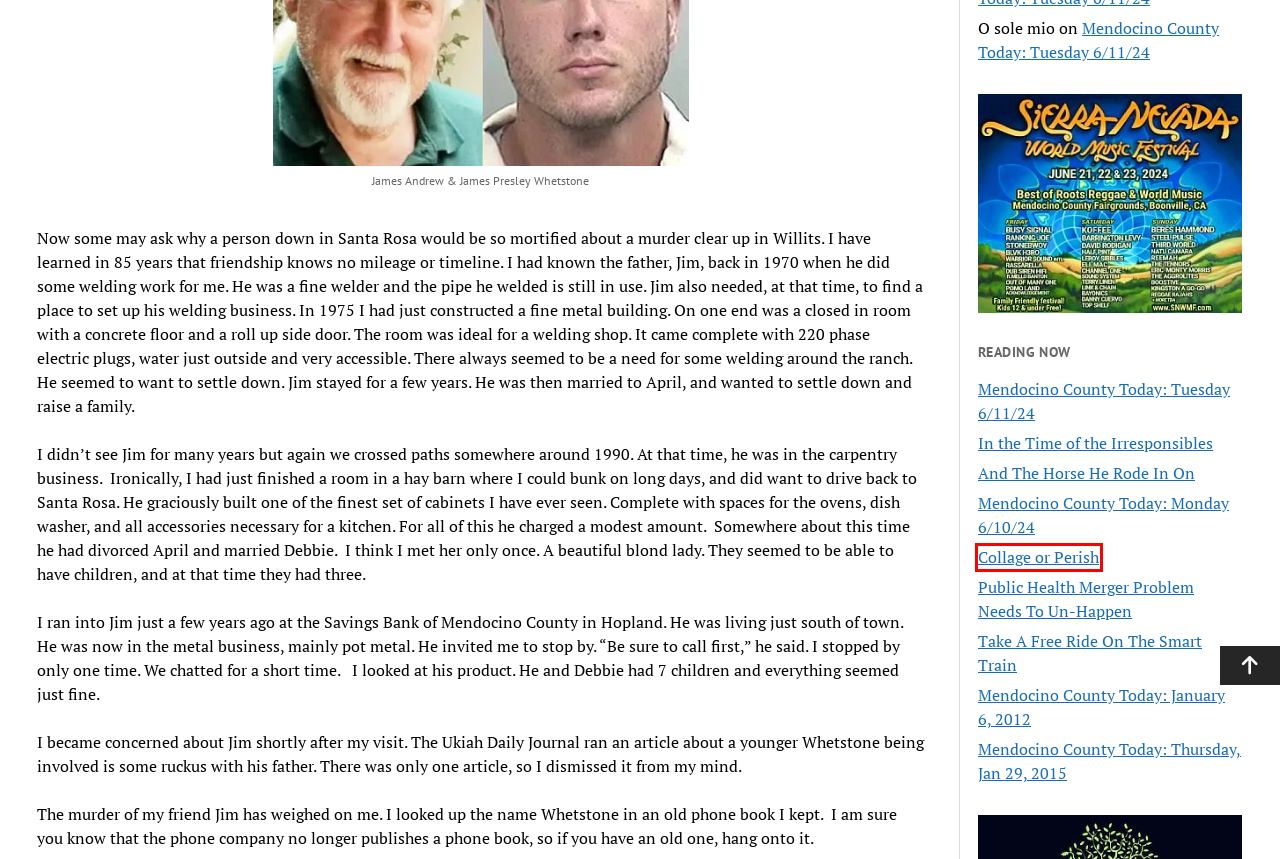You are given a screenshot of a webpage with a red rectangle bounding box. Choose the best webpage description that matches the new webpage after clicking the element in the bounding box. Here are the candidates:
A. Take A Free Ride On The Smart Train – Anderson Valley Advertiser
B. Mendocino County Today: January 6, 2012 – Anderson Valley Advertiser
C. Sierra Nevada World Music Festival – Epiphany Artists Summer Solstice & Peace Celebration
D. Mendocino County Today: Thursday, Jan 29, 2015 – Anderson Valley Advertiser
E. Archive – Anderson Valley Advertiser
F. Collage or Perish – Anderson Valley Advertiser
G. June 4, 2024 – Anderson Valley Advertiser
H. In the Time of the Irresponsibles – Anderson Valley Advertiser

F